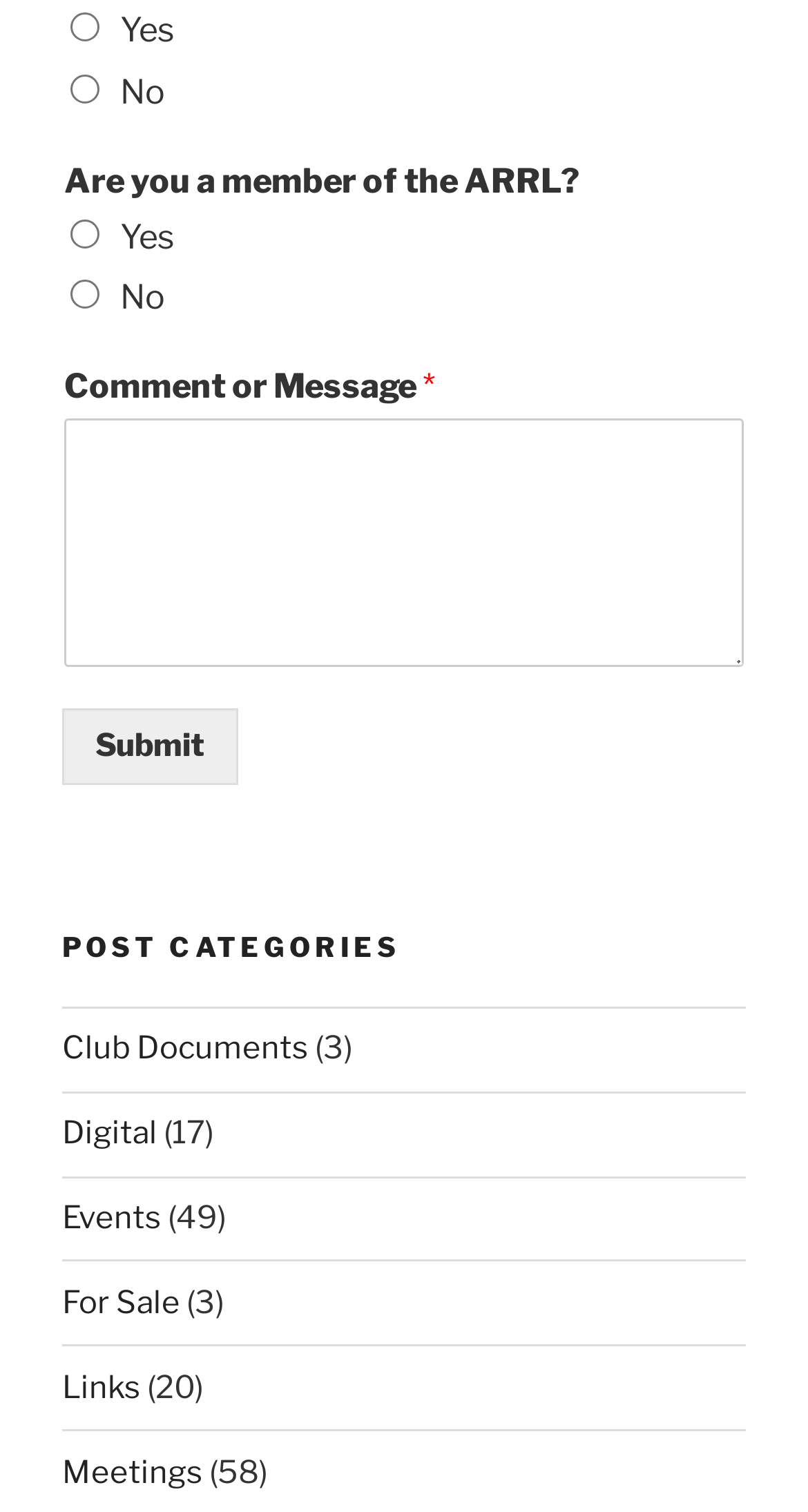Extract the bounding box coordinates of the UI element described: "Meetings". Provide the coordinates in the format [left, top, right, bottom] with values ranging from 0 to 1.

[0.077, 0.961, 0.251, 0.986]